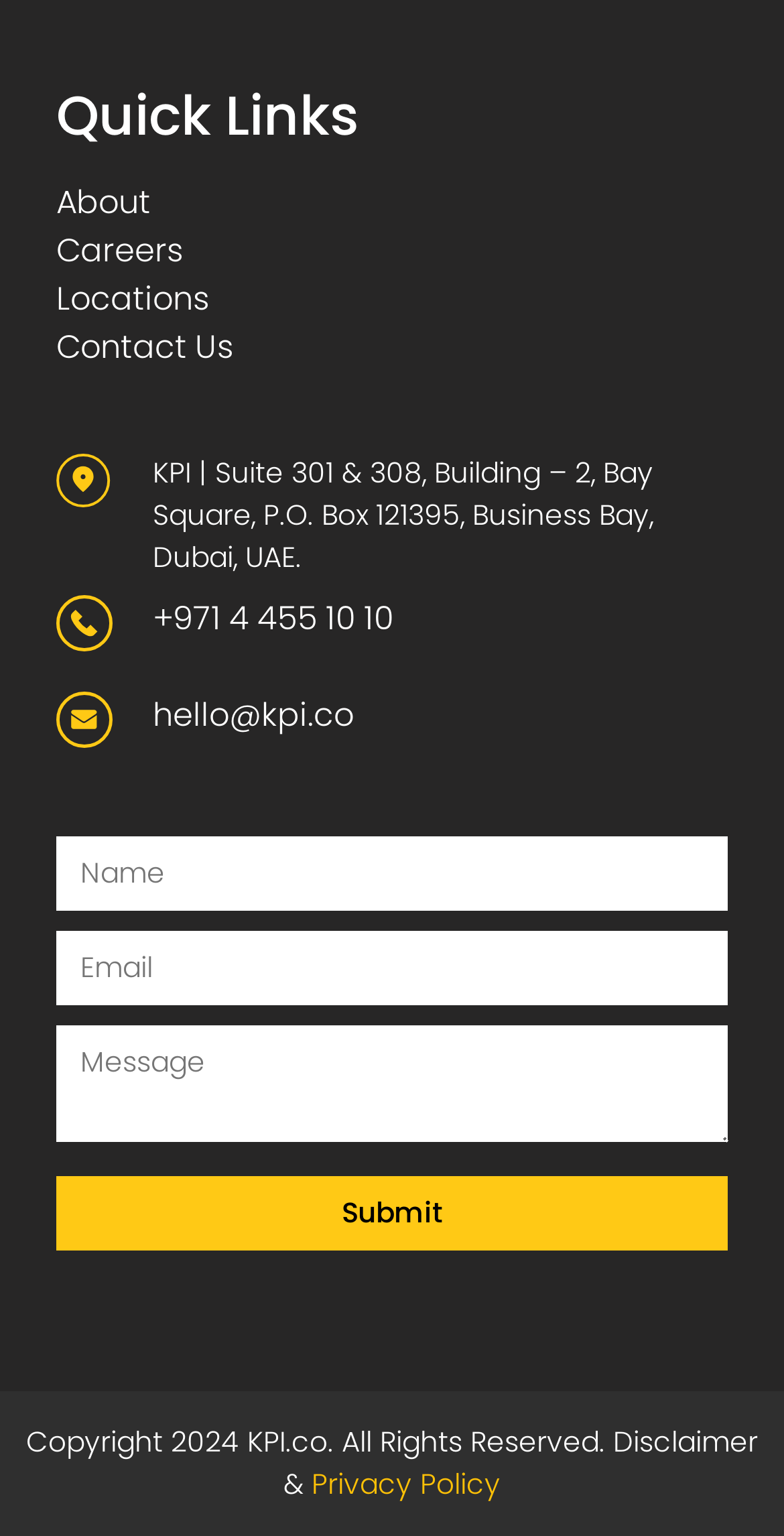What is the purpose of the textboxes?
Kindly answer the question with as much detail as you can.

The textboxes are located below the contact information section, and they are labeled as 'Name', 'Email', and 'Message'. The presence of a 'Submit' button below these textboxes suggests that they are used to send a message to the company.